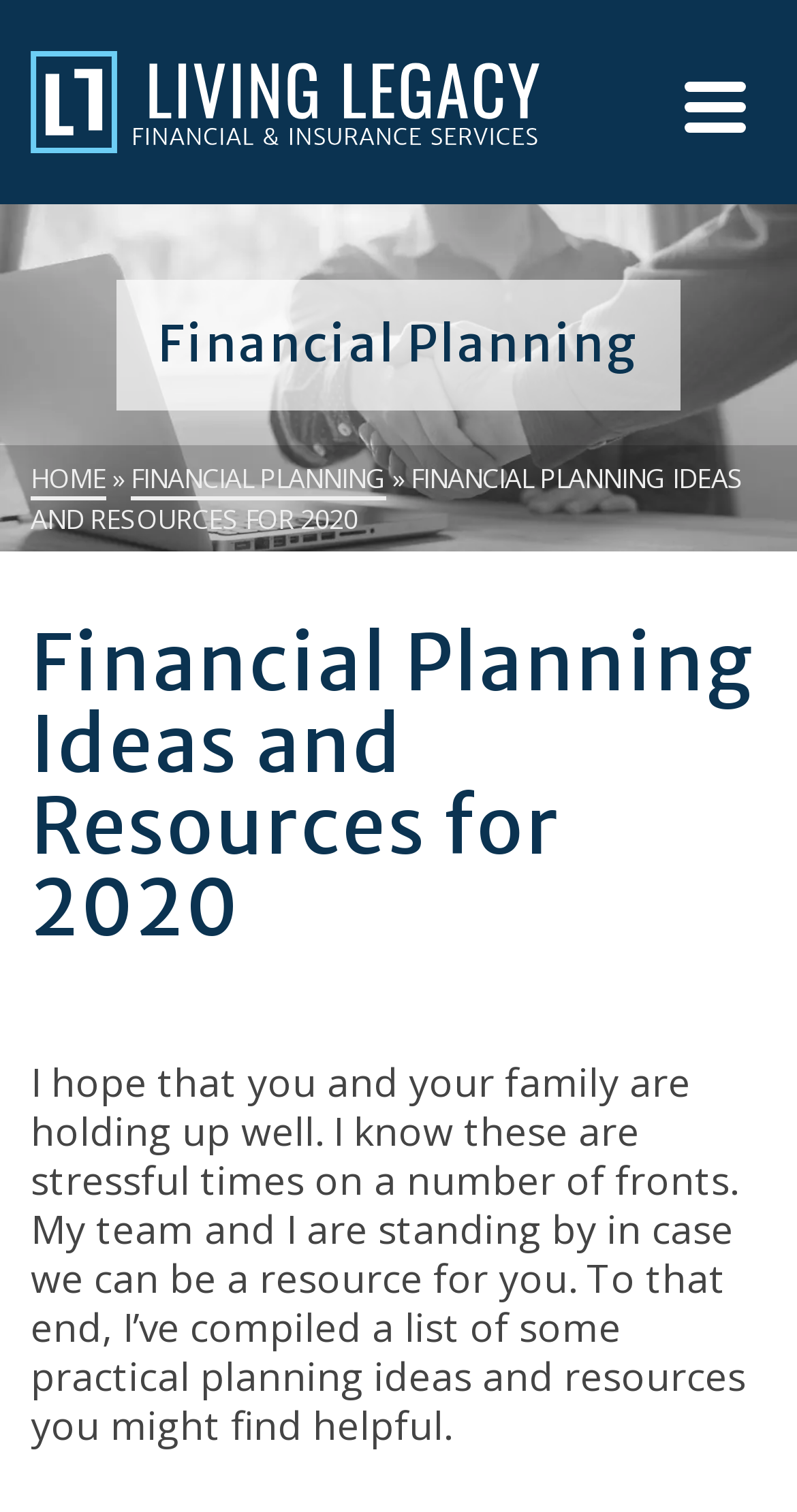Mark the bounding box of the element that matches the following description: "Home".

[0.038, 0.304, 0.133, 0.331]